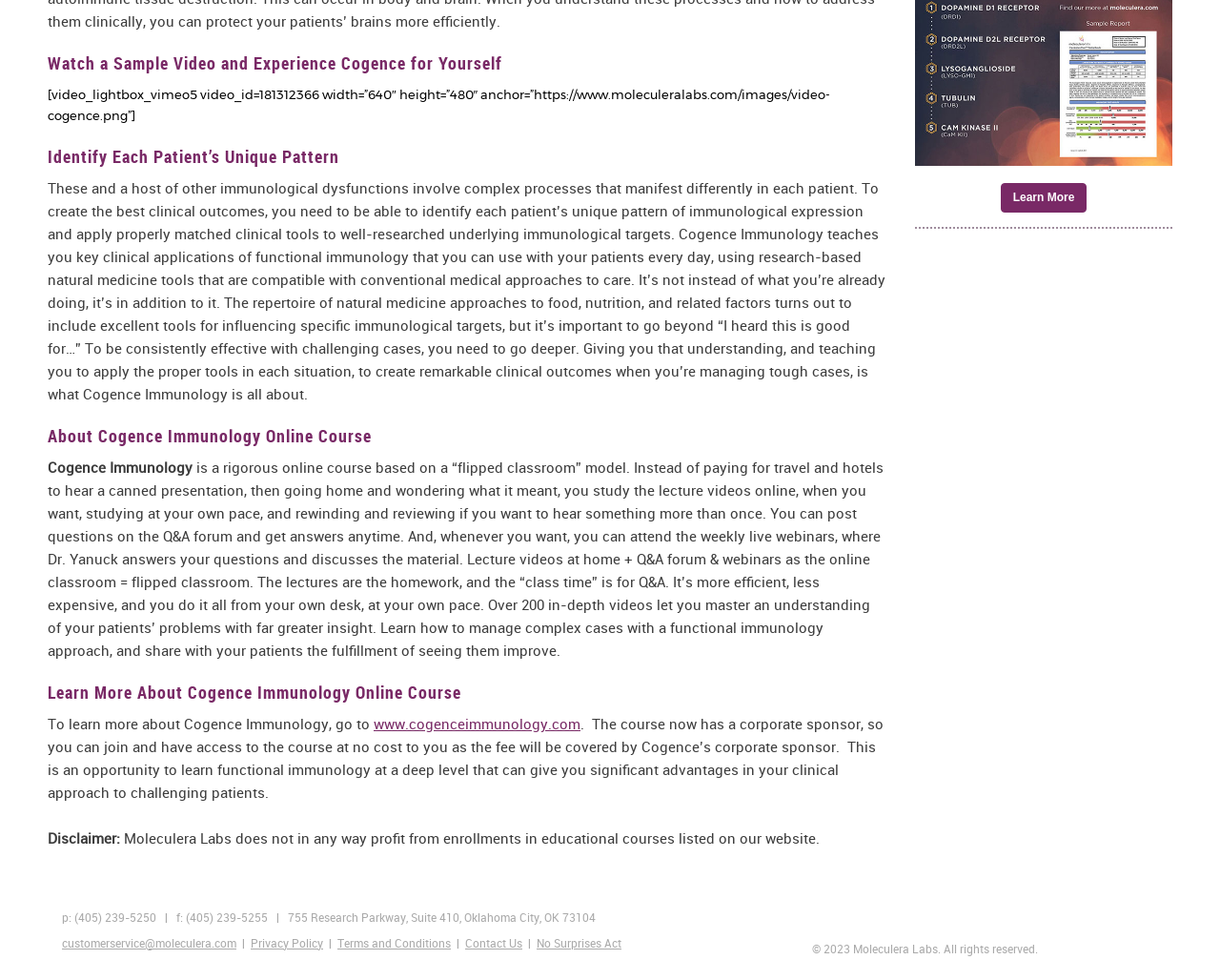Please provide a comprehensive answer to the question based on the screenshot: Who is the instructor of the online course?

The instructor of the online course is mentioned as Dr. Yanuck, who answers questions and discusses the material during the weekly live webinars.